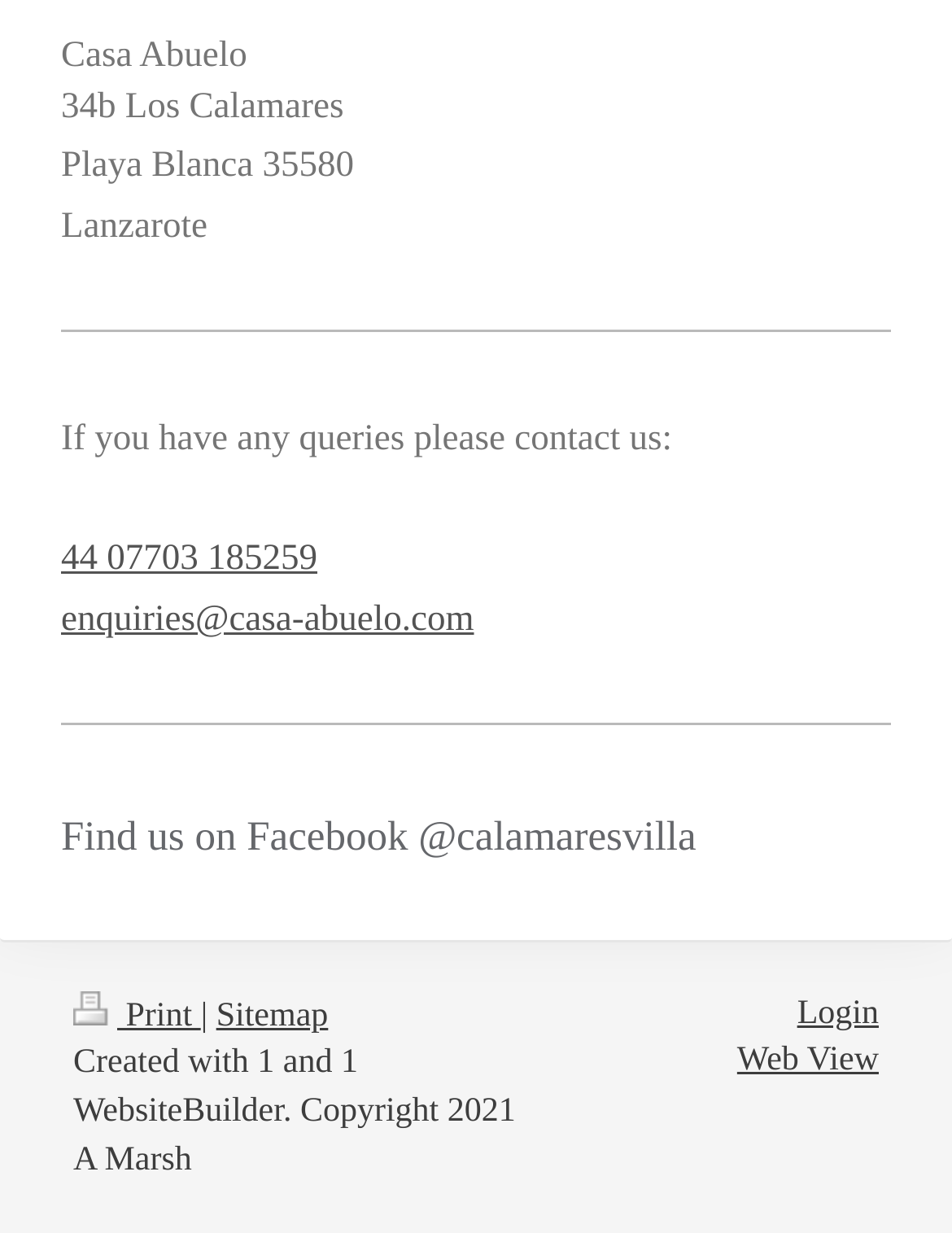What is the name of the villa?
Based on the visual details in the image, please answer the question thoroughly.

The name of the villa can be found at the top of the webpage, where it is written in a prominent font as 'Casa Abuelo'.